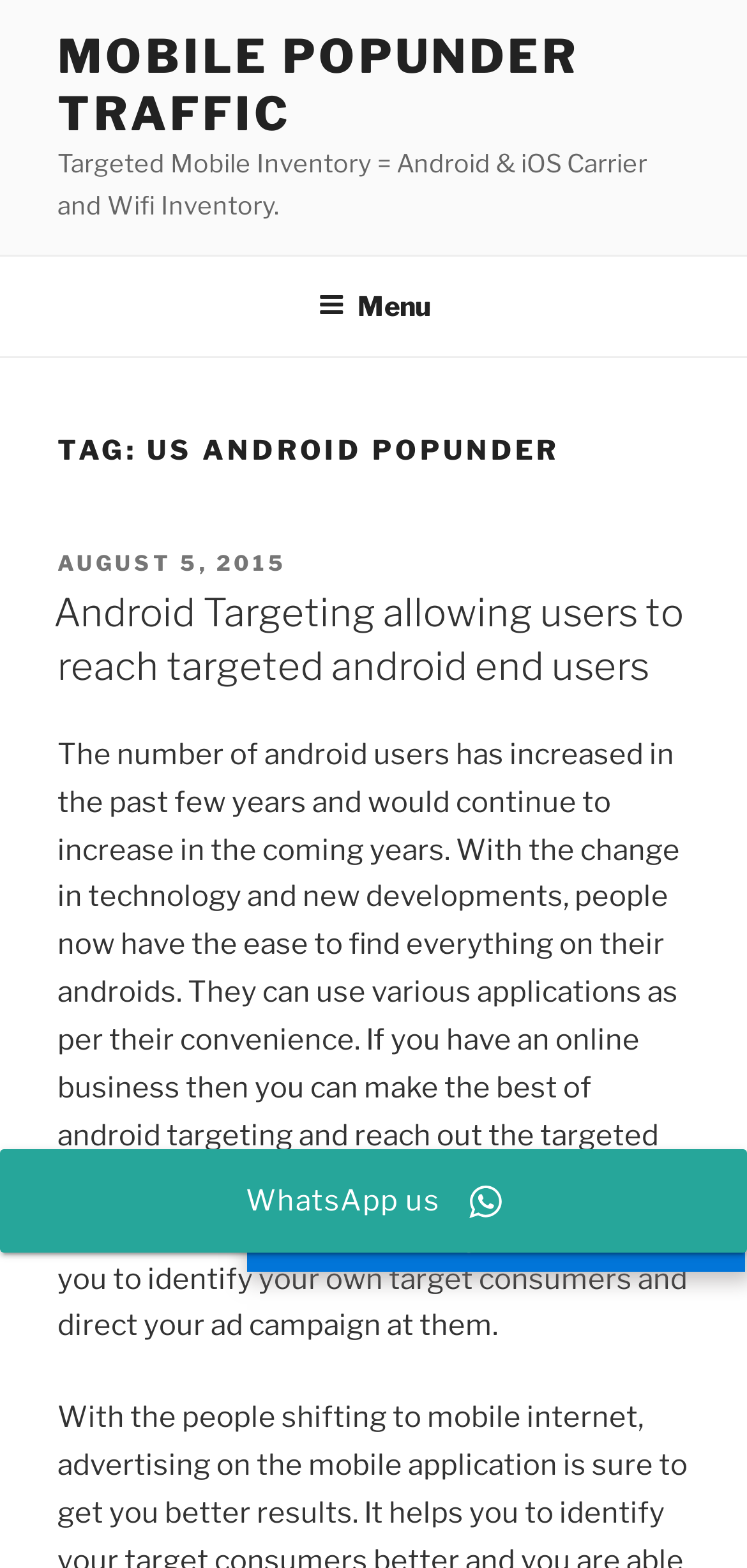Describe the entire webpage, focusing on both content and design.

The webpage is about US Android Popunder, a mobile popunder traffic service. At the top, there is a navigation menu labeled "Top Menu" with a button to expand or collapse it. Below the menu, there is a link "MOBILE POPUNDER TRAFFIC" followed by a brief description of the service, which targets mobile inventory on Android and iOS devices.

The main content of the page is divided into sections. The first section has a heading "TAG: US ANDROID POPUNDER" and contains a subheading "POSTED ON" with a date "AUGUST 5, 2015". Below this, there is a paragraph describing the benefits of Android targeting, which allows businesses to reach targeted Android users. This paragraph is also linked, suggesting that it may be a summary of a longer article.

Further down, there is a large block of text that explains how Android targeting can help online businesses reach their target consumers. This text is quite long and provides more details about the benefits of using this service.

On the right side of the page, there is a call-to-action section with a static text "Leave a message" and an image, possibly a logo or an icon. Below this, there is a static text "WhatsApp us", suggesting that users can contact the service via WhatsApp.

Overall, the webpage provides information about the US Android Popunder service, its benefits, and how it can help businesses target Android users.